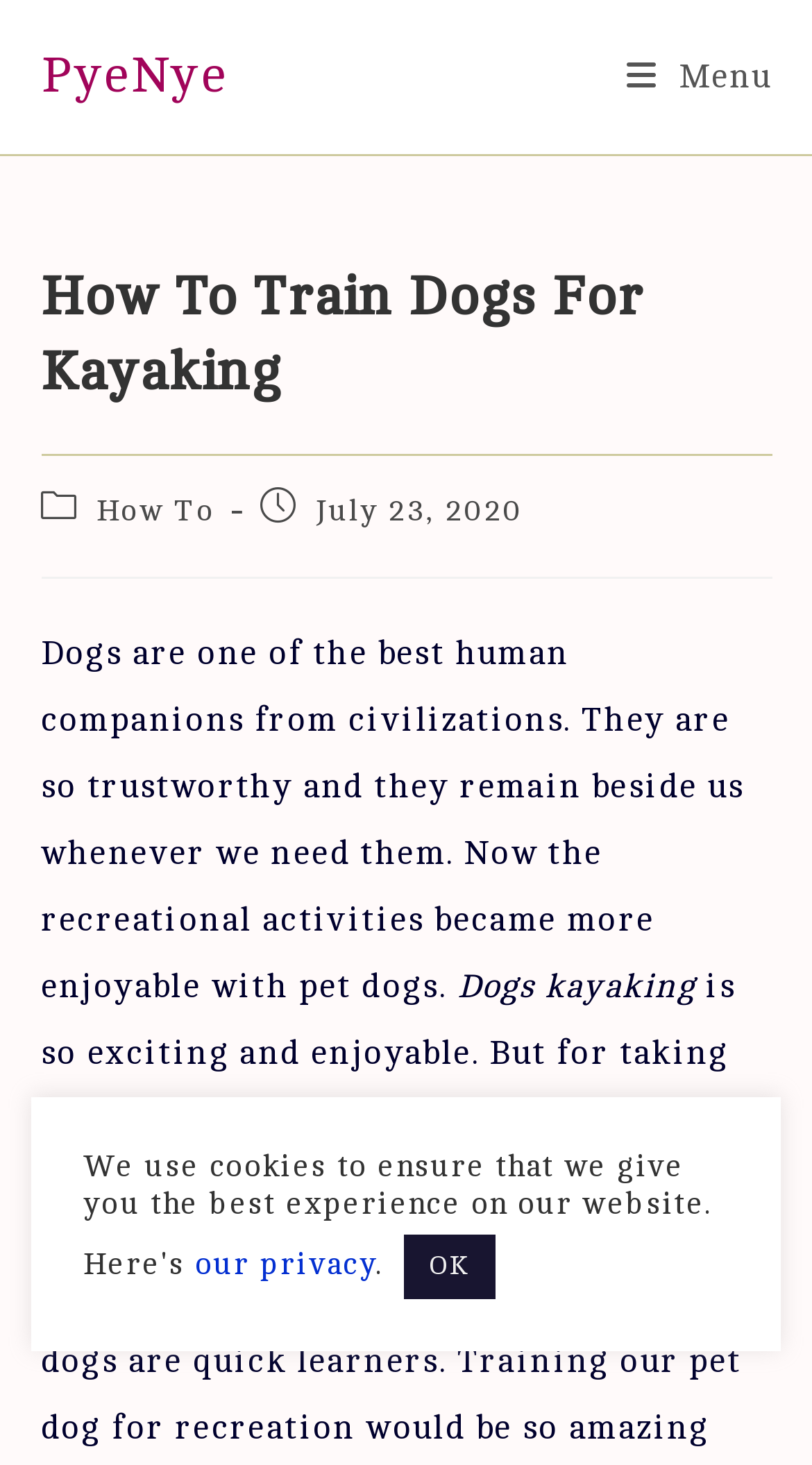What is the topic of this post?
Could you give a comprehensive explanation in response to this question?

I found the answer by reading the text that mentions 'Dogs are one of the best human companions' and later mentions 'Dogs kayaking' as a recreational activity, which suggests that the topic of the post is about training dogs for kayaking.